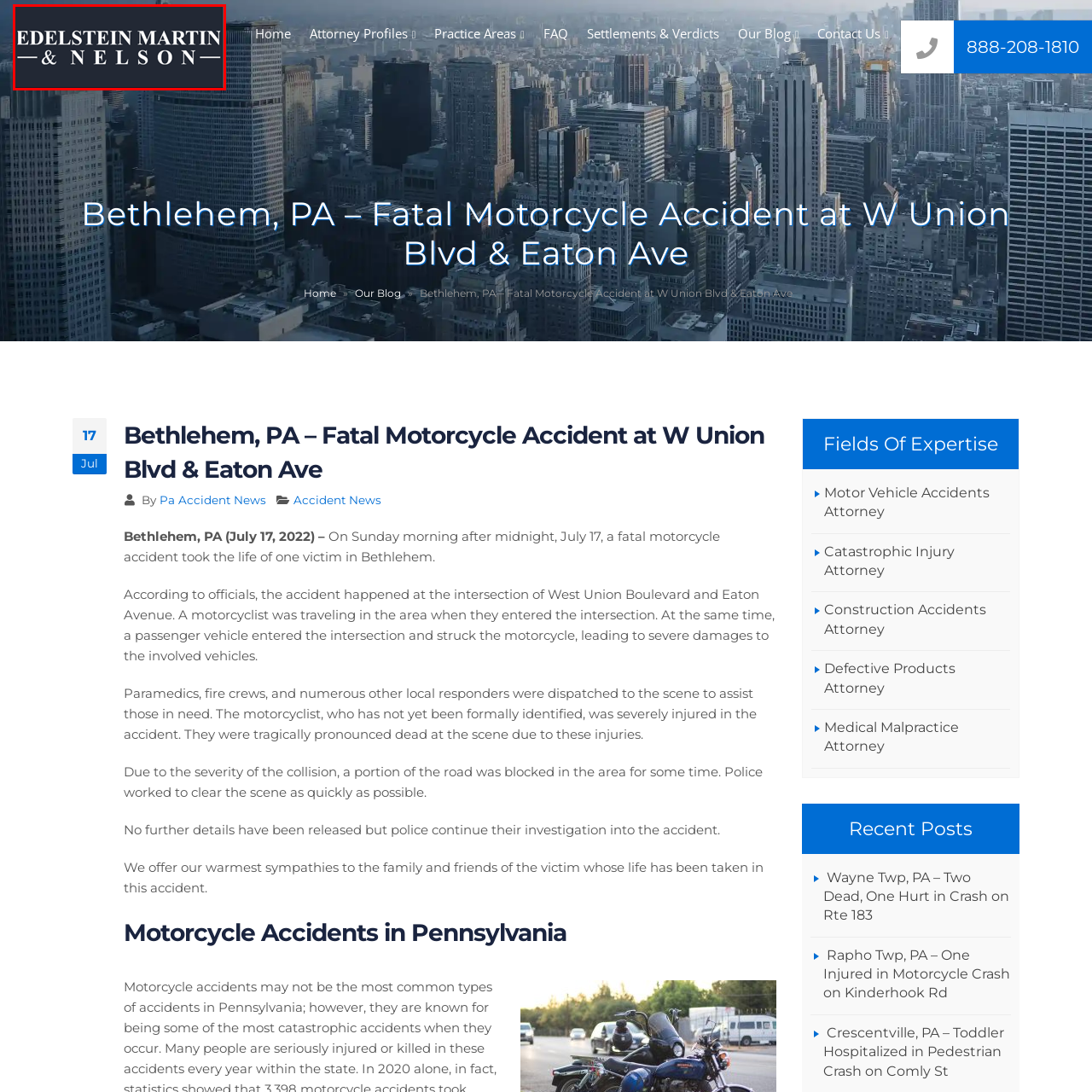Generate a thorough description of the part of the image enclosed by the red boundary.

The image features the logo of the law firm "Edelstein Martin & Nelson." The logo is presented in a classic serif font, with "Edelstein" and "Martin" prominently displayed in white against a dark background, conveying professionalism and trust. The "&" symbol links the two names, while "Nelson" follows, maintaining the same styling. This logo represents a firm that likely specializes in legal services, possibly catering to client needs in personal injury and accident cases, as suggested by the surrounding content related to a fatal motorcycle accident in Bethlehem, PA.